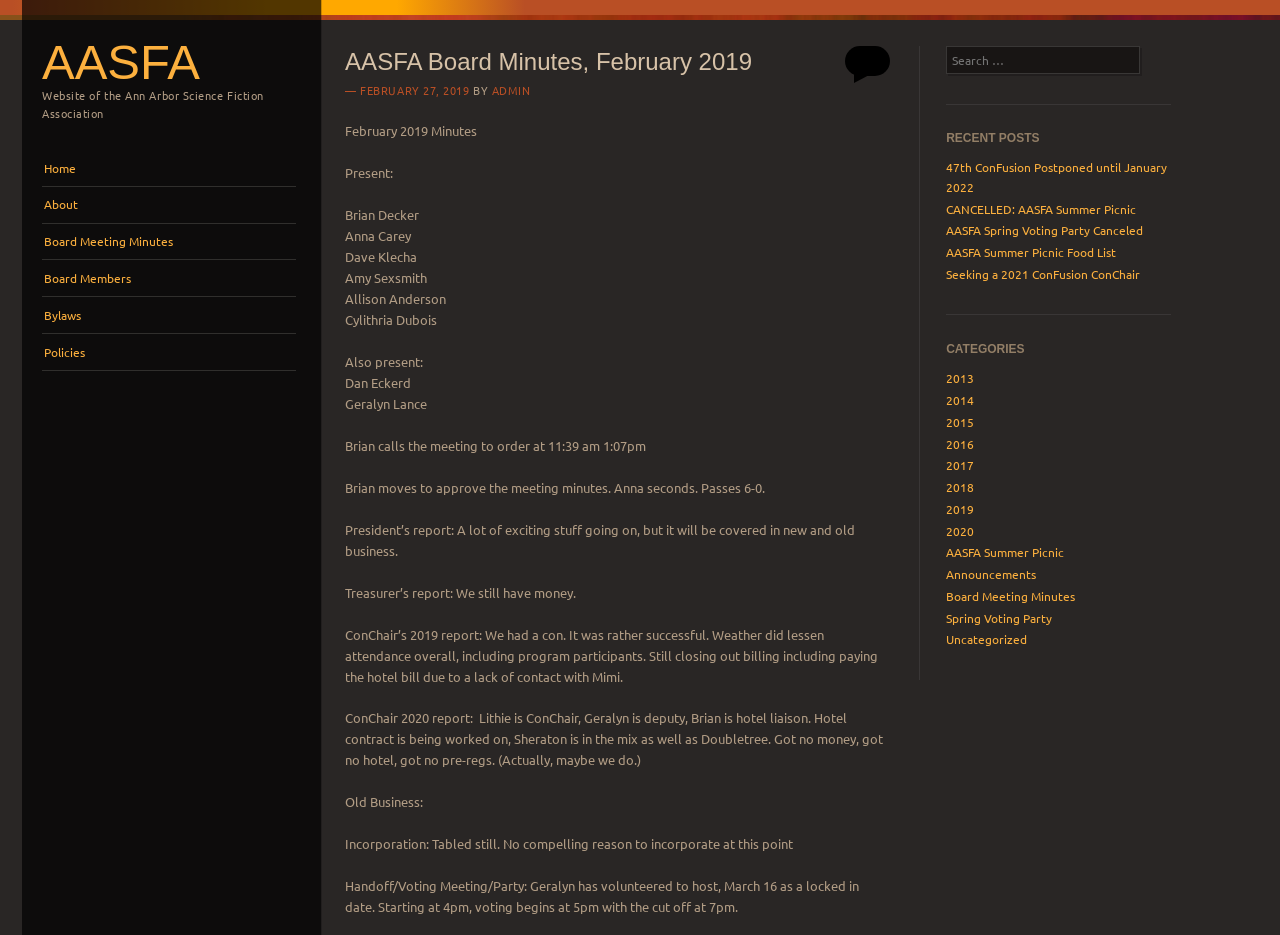What is the purpose of the meeting on March 16?
Please respond to the question with a detailed and thorough explanation.

I found the purpose of the meeting on March 16 by reading the 'Old Business' section, which mentions that 'Geralyn has volunteered to host, March 16 as a locked in date. Starting at 4pm, voting begins at 5pm with the cut off at 7pm'.